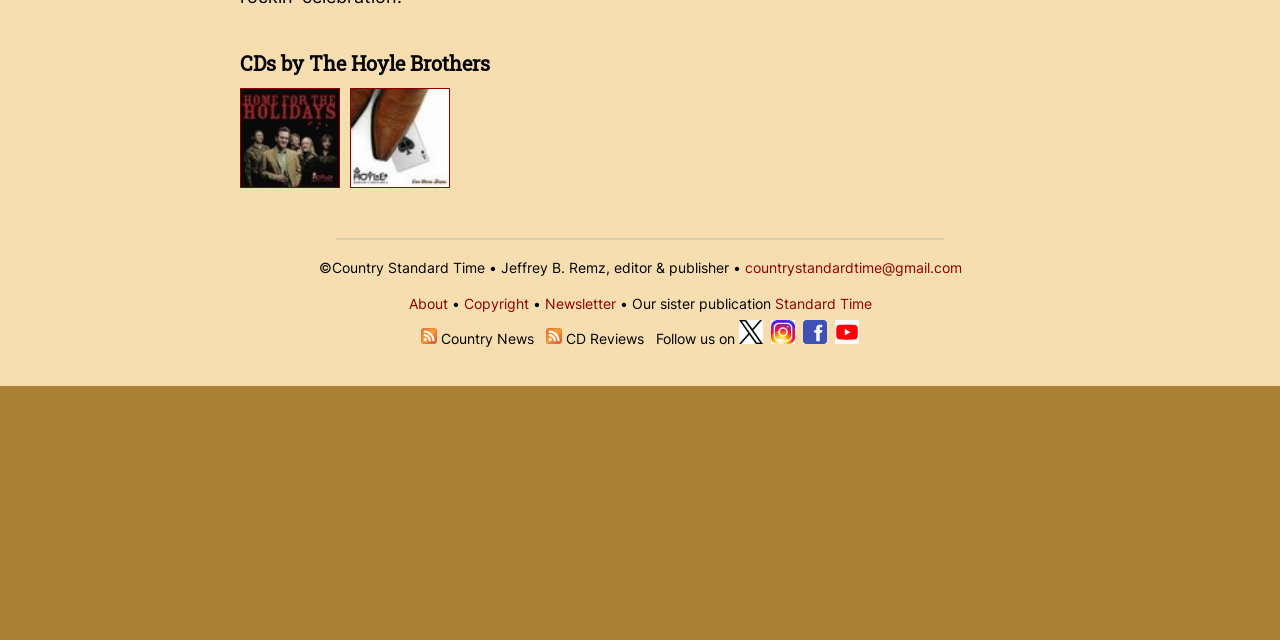Find the coordinates for the bounding box of the element with this description: "Terms and Conditions for Use".

None